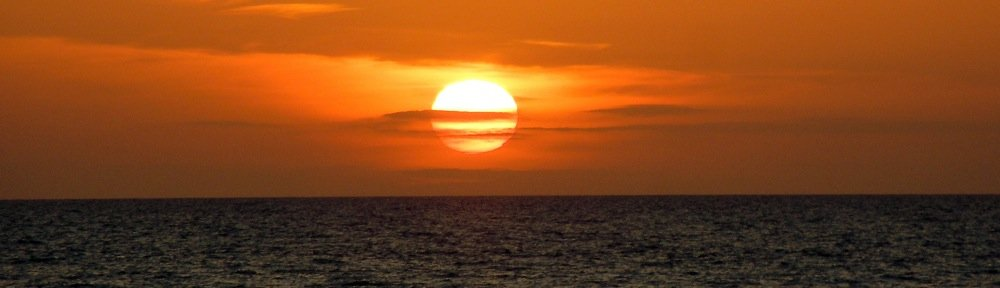Provide a comprehensive description of the image.

The image depicts a stunning sunset, showcasing a vibrant palette of orange and yellow hues that blend seamlessly against a serene ocean backdrop. The sun, positioned low on the horizon, casts a warm glow that enhances the tranquil atmosphere. Soft clouds drift lazily across the sky, partially obscuring the sun and creating an ethereal quality to the scene. The undulating waves of the ocean reflect the golden light, adding a shimmering effect to the water, while the vast expanse creates a sense of peace and calm. This picturesque moment captures the essence of a beautiful evening, inviting viewers to reflect on the day's end and the promise of a new dawn.